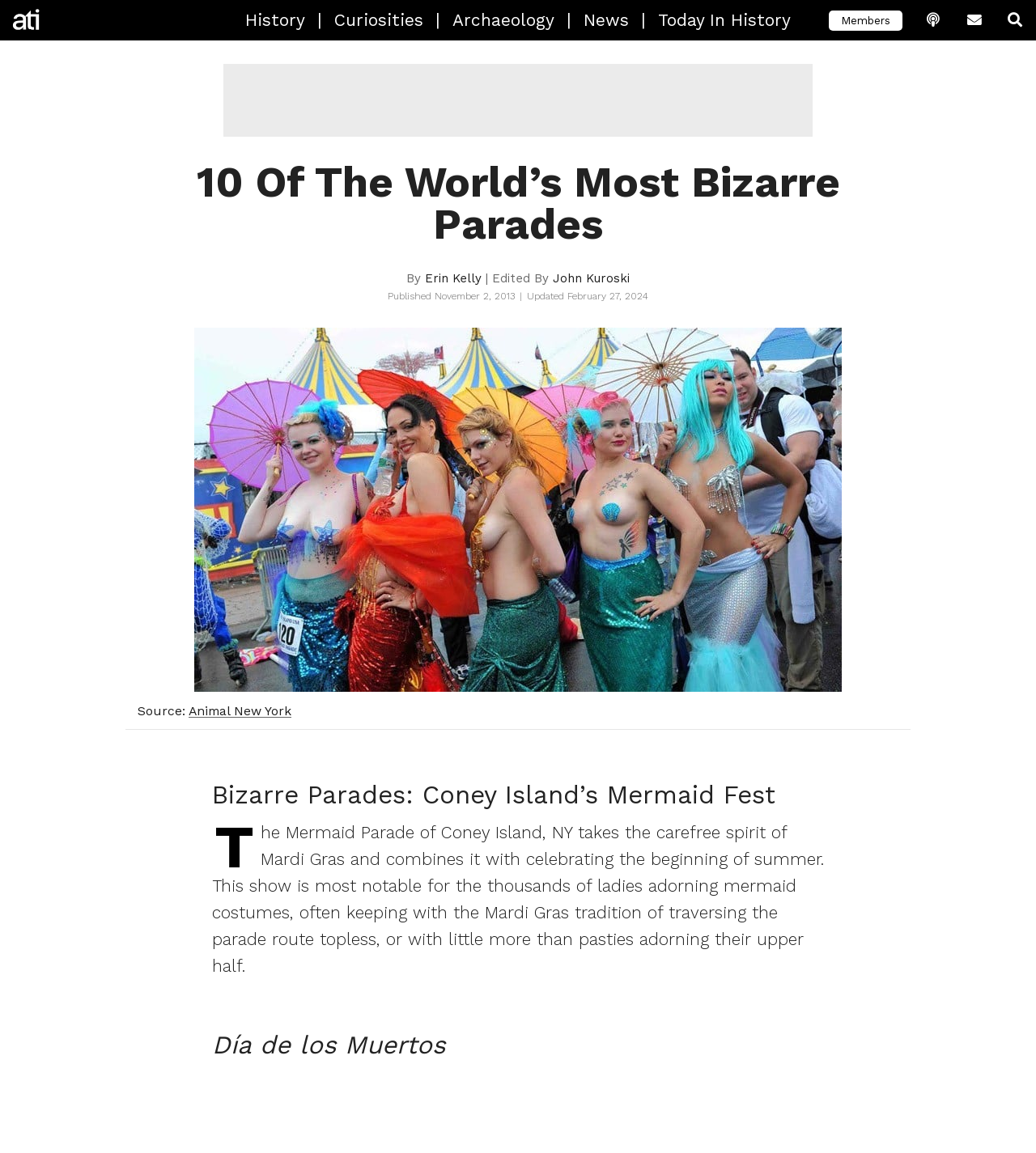Find the bounding box coordinates of the UI element according to this description: "UNESCO World Heritage".

None